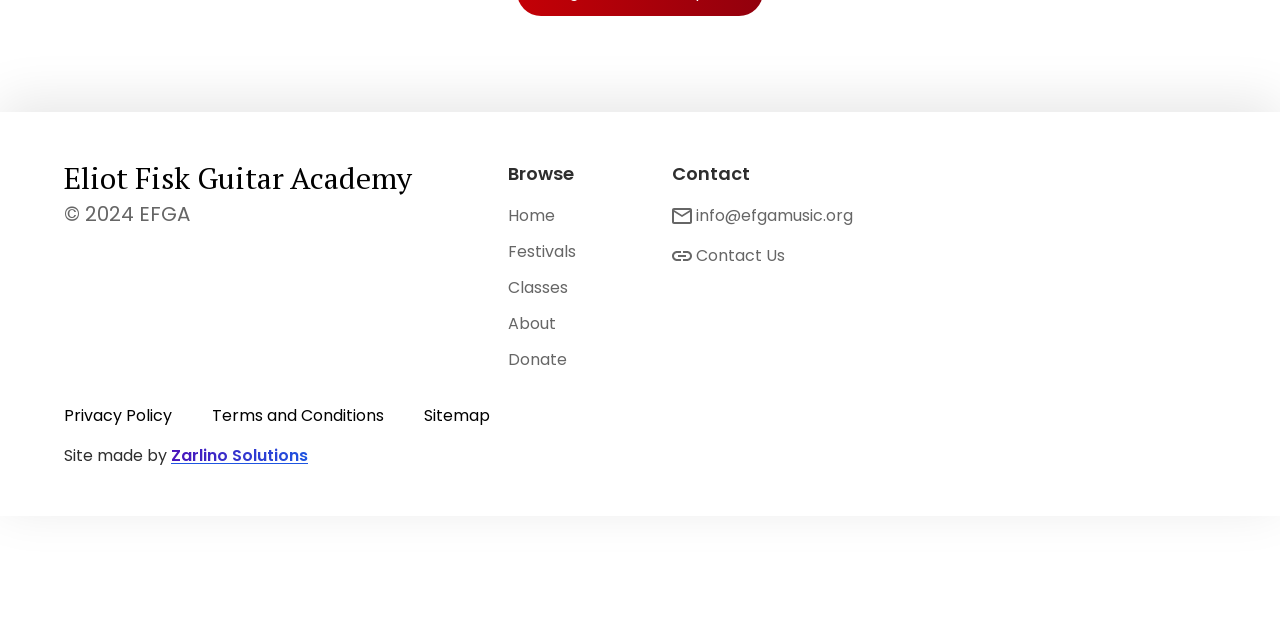Given the description Contact Us, predict the bounding box coordinates of the UI element. Ensure the coordinates are in the format (top-left x, top-left y, bottom-right x, bottom-right y) and all values are between 0 and 1.

[0.544, 0.381, 0.613, 0.419]